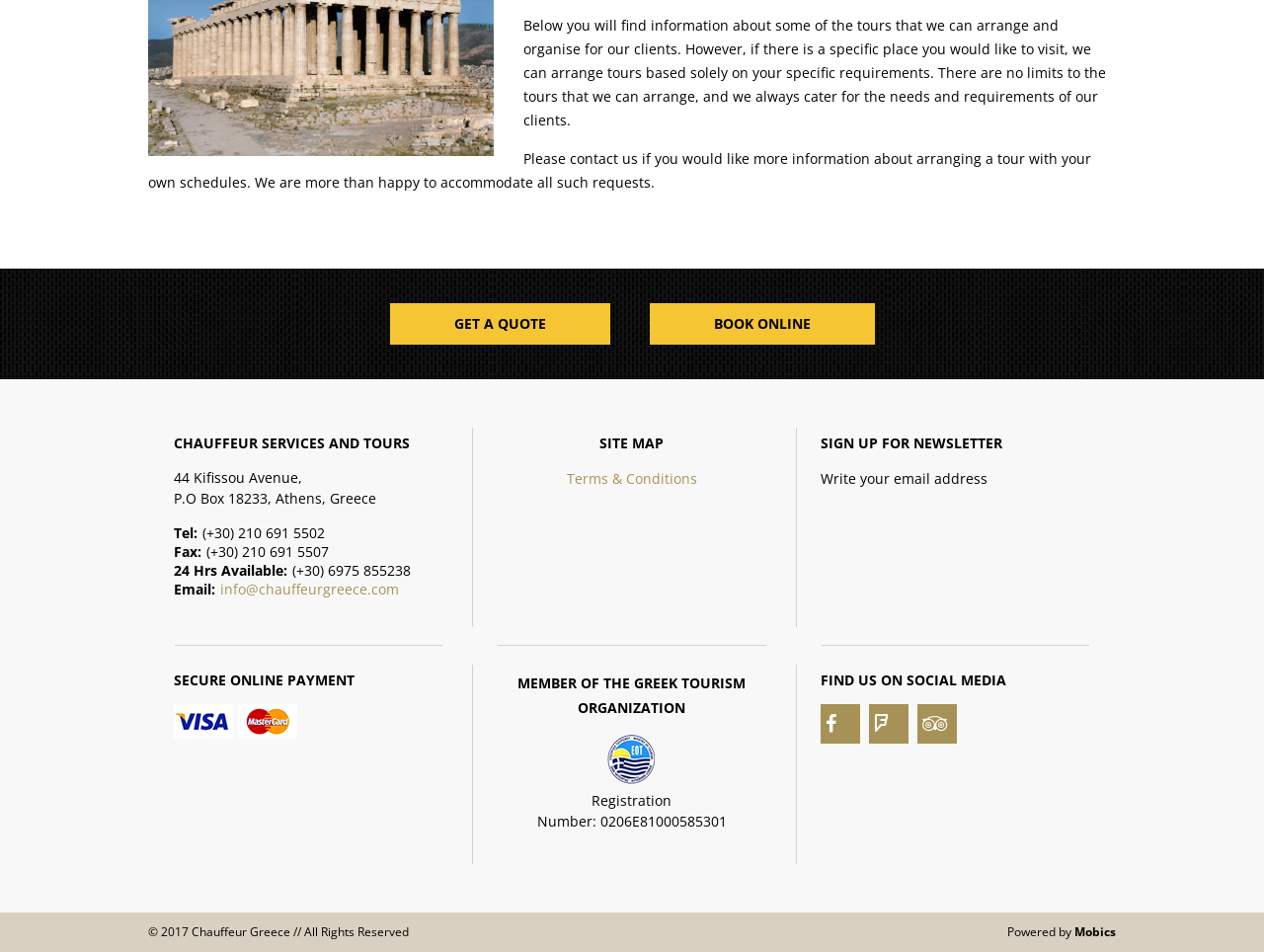Identify the bounding box for the described UI element. Provide the coordinates in (top-left x, top-left y, bottom-right x, bottom-right y) format with values ranging from 0 to 1: Mobics

[0.85, 0.97, 0.883, 0.988]